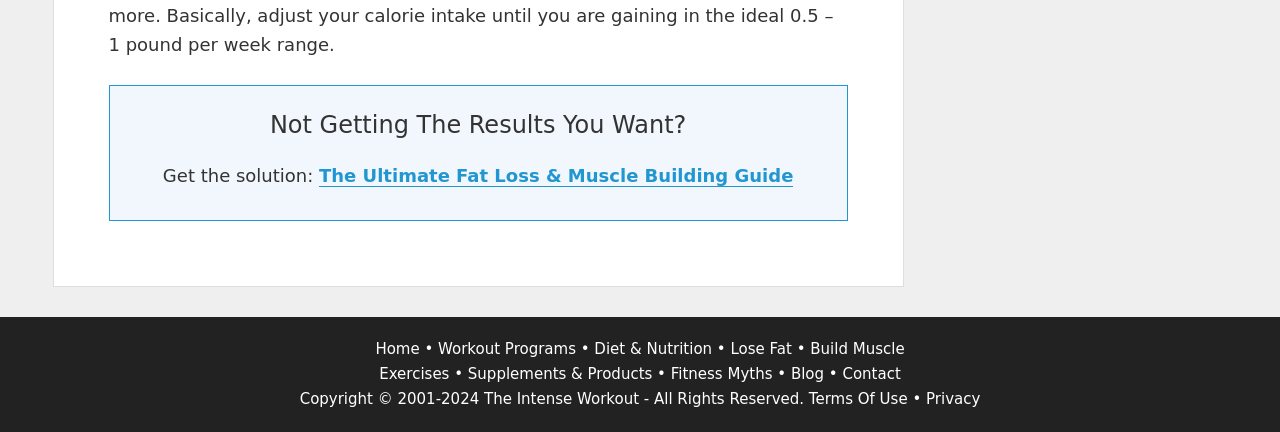Identify the bounding box coordinates for the UI element described as: "Supplements & Products".

[0.365, 0.845, 0.51, 0.887]